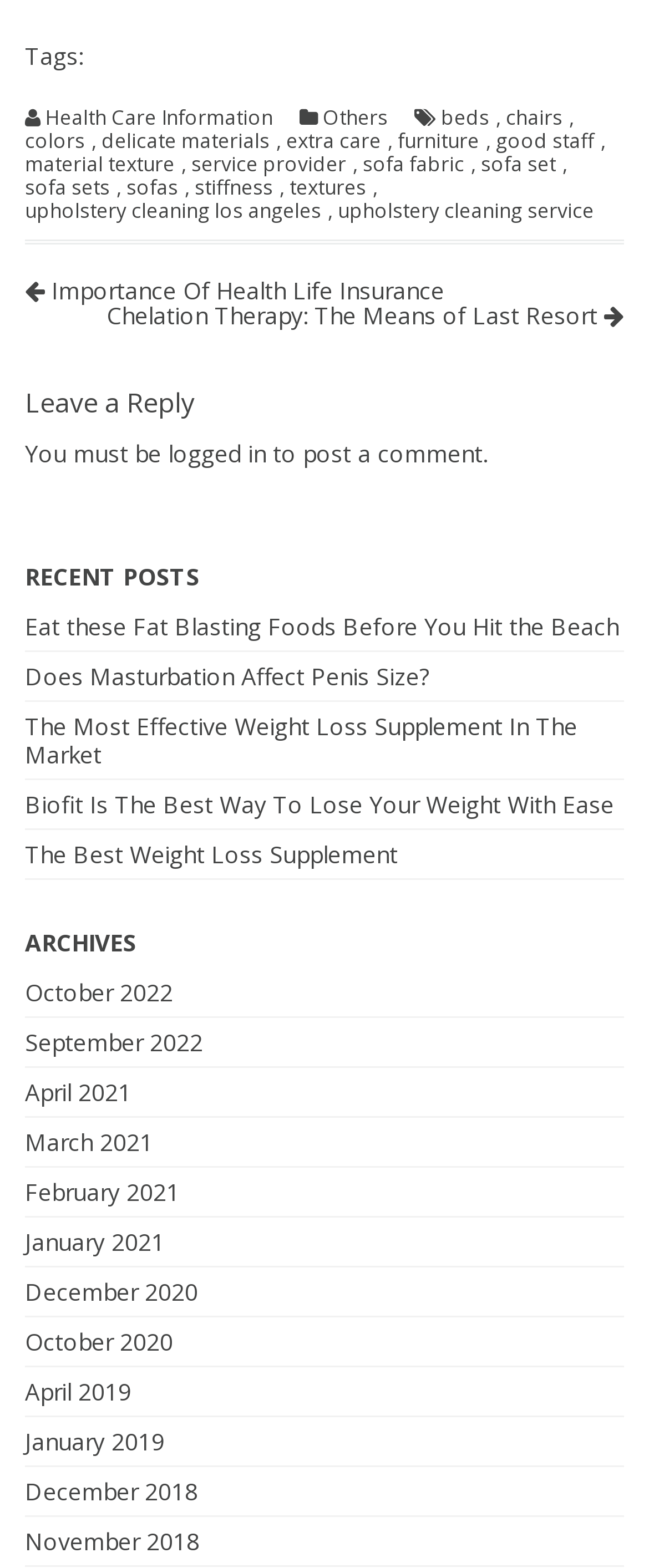Locate the bounding box coordinates of the clickable element to fulfill the following instruction: "View the 'Eat these Fat Blasting Foods Before You Hit the Beach' post". Provide the coordinates as four float numbers between 0 and 1 in the format [left, top, right, bottom].

[0.038, 0.389, 0.954, 0.409]